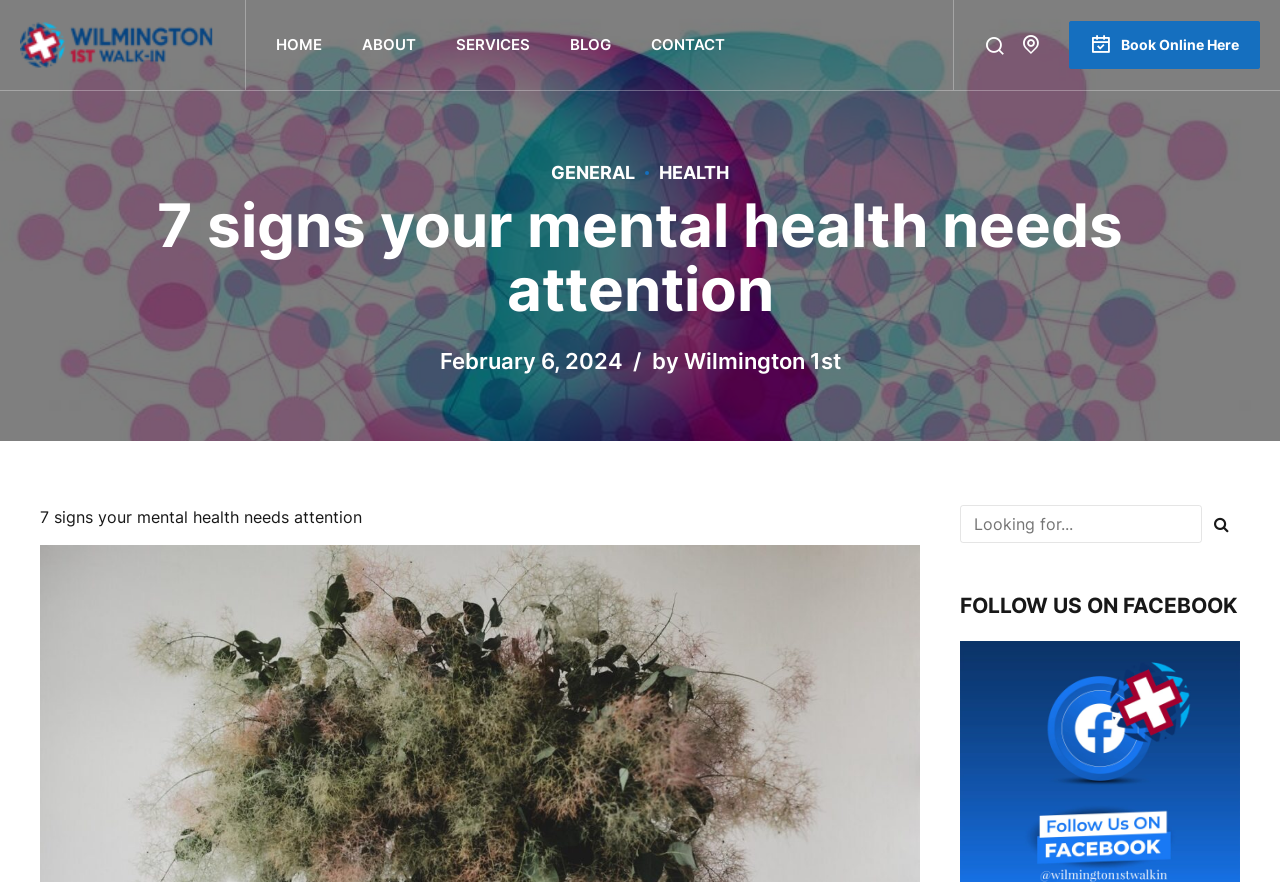Observe the image and answer the following question in detail: How many social media links are there?

I counted the social media links on the webpage, and there are two links, one with the Facebook icon and another with an unknown icon, which I assume is another social media platform.